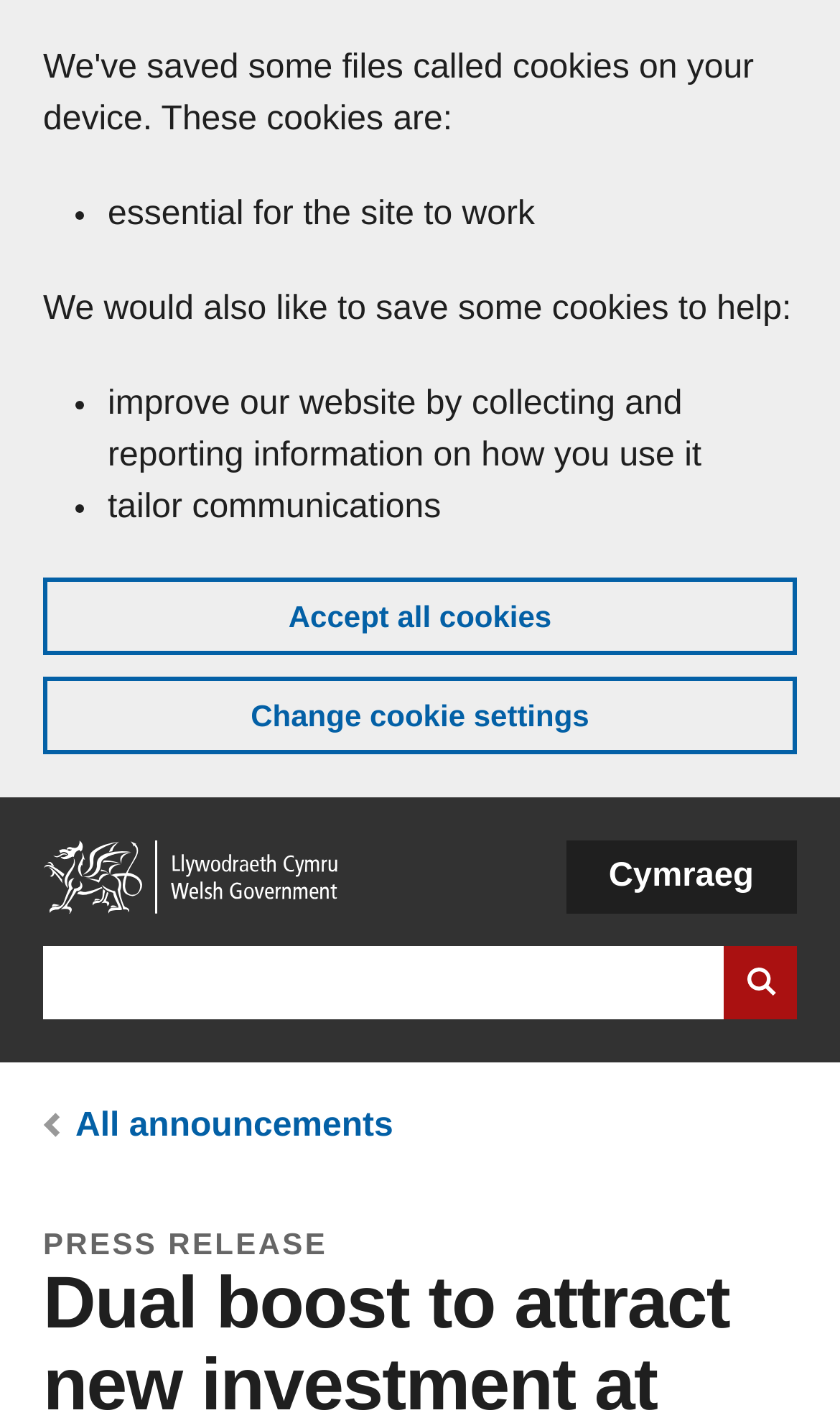Locate the bounding box coordinates of the element's region that should be clicked to carry out the following instruction: "View all announcements". The coordinates need to be four float numbers between 0 and 1, i.e., [left, top, right, bottom].

[0.09, 0.778, 0.468, 0.804]